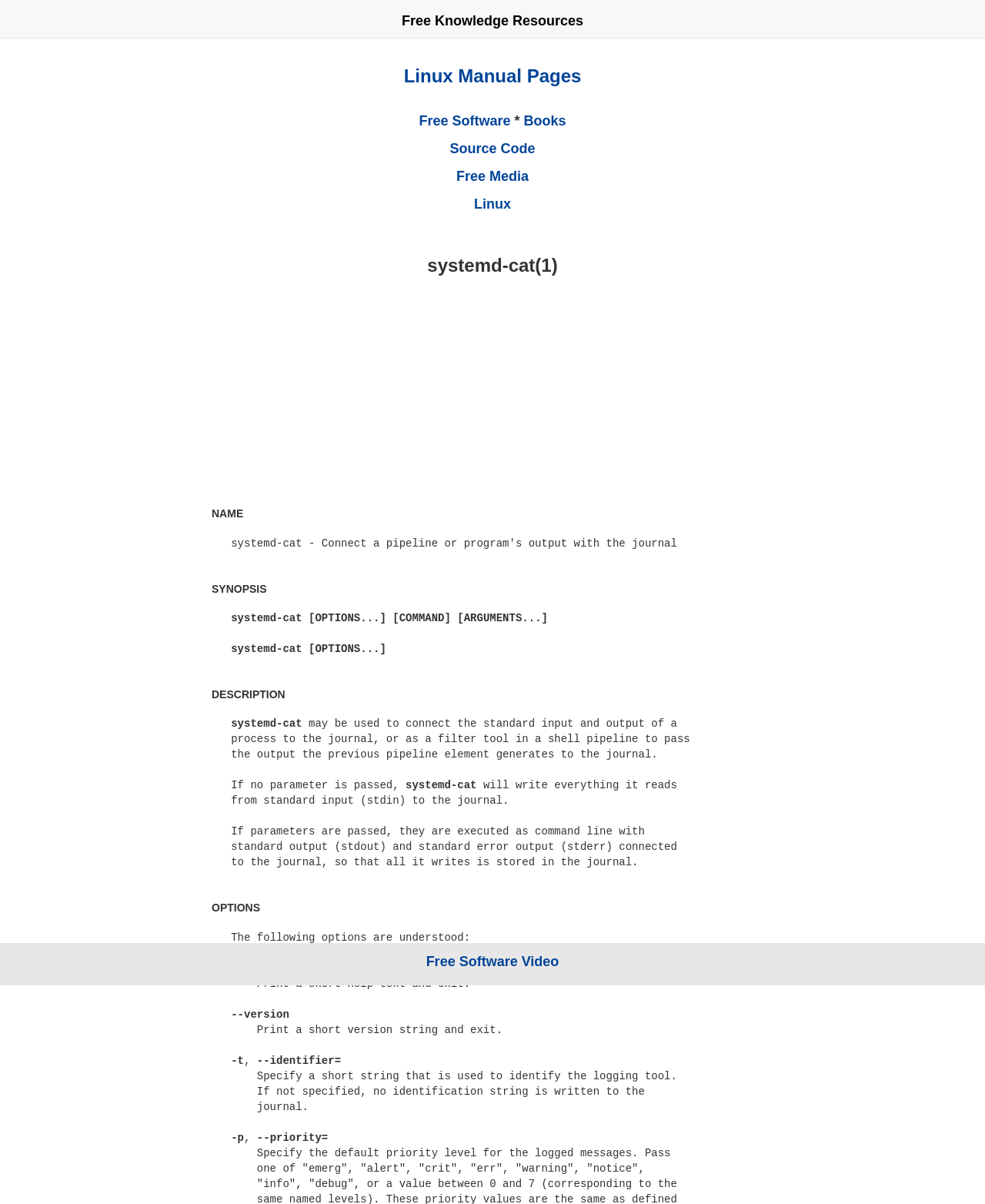Answer the question with a single word or phrase: 
What is the purpose of systemd-cat?

Connect process output to journal